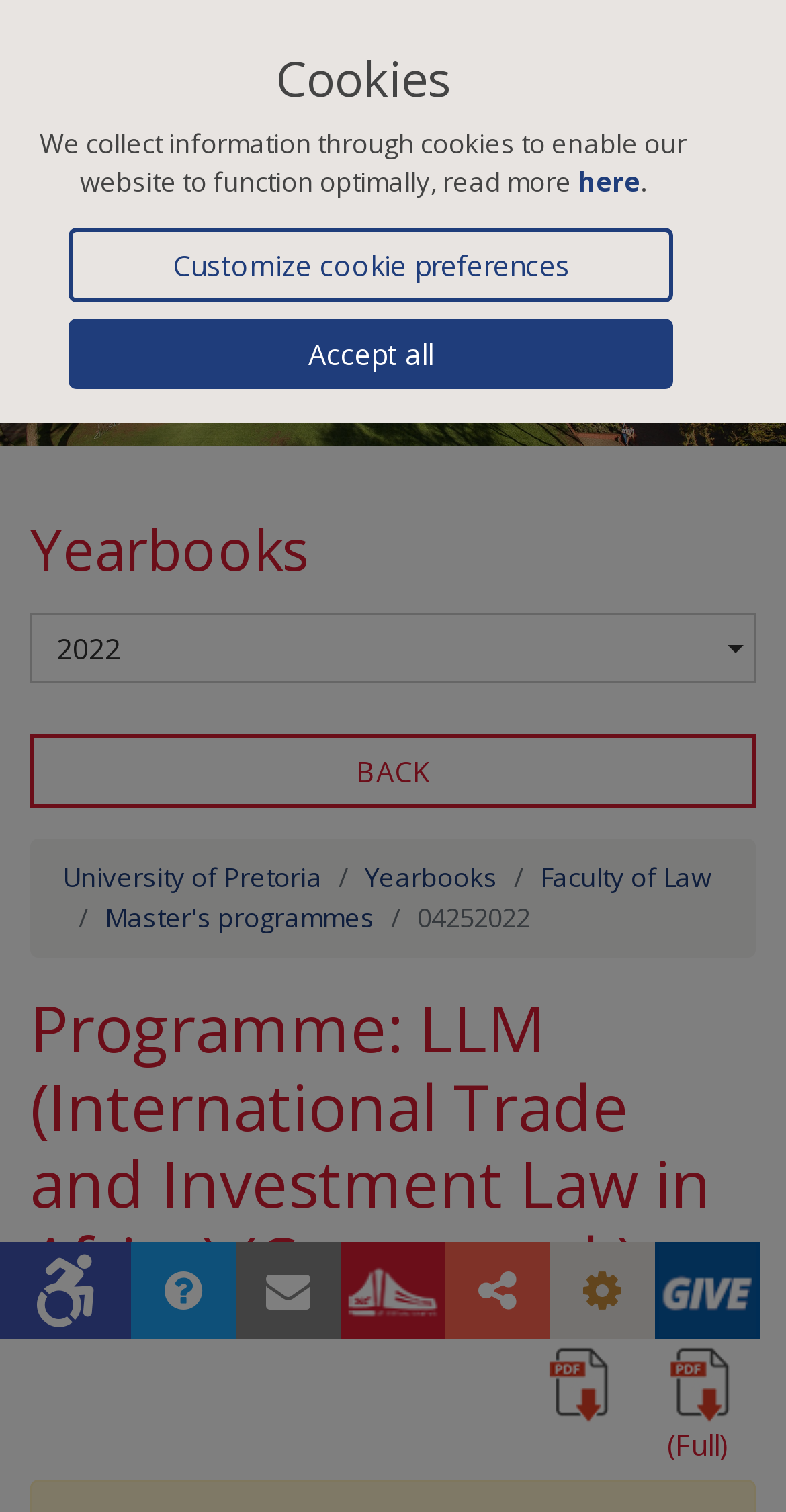Please identify the bounding box coordinates of the element's region that should be clicked to execute the following instruction: "View PDF". The bounding box coordinates must be four float numbers between 0 and 1, i.e., [left, top, right, bottom].

[0.664, 0.881, 0.808, 0.979]